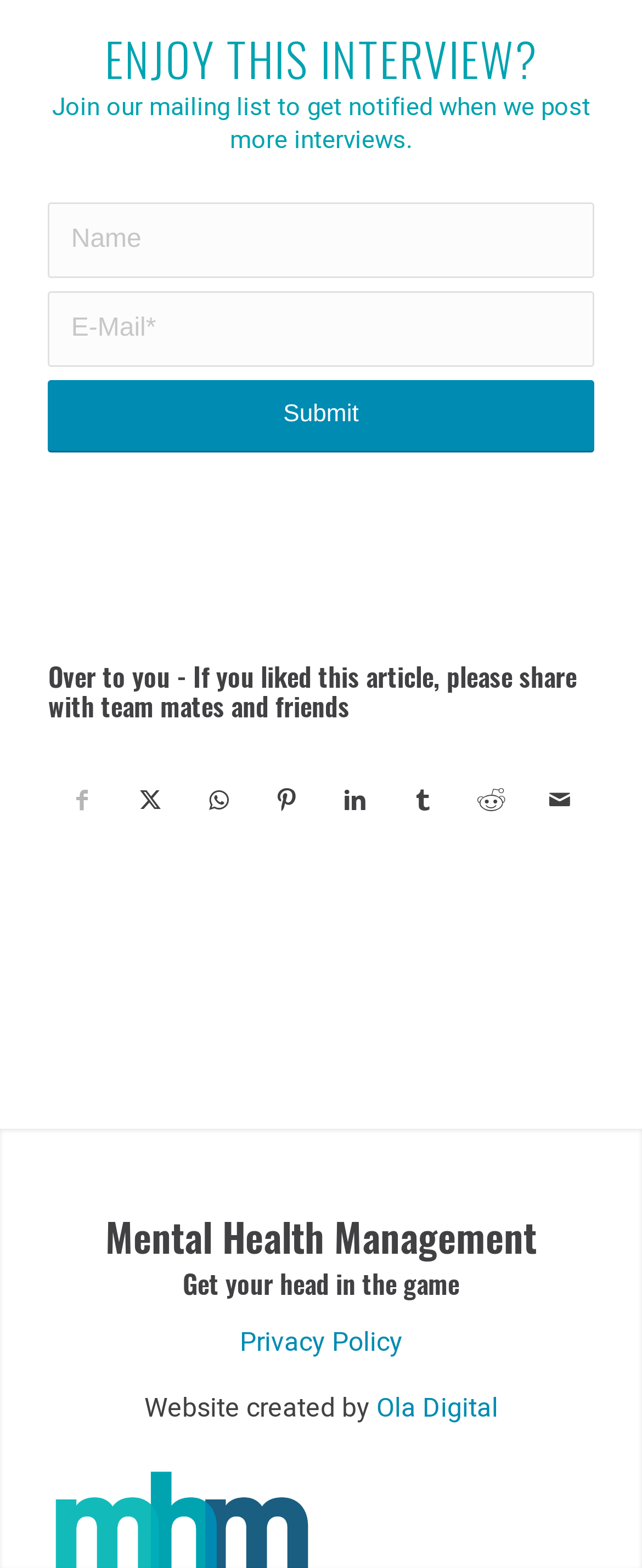What is the topic of the article?
Answer the question with a detailed and thorough explanation.

The heading 'Mental Health Management' is present on the webpage, which suggests that the article is related to this topic.